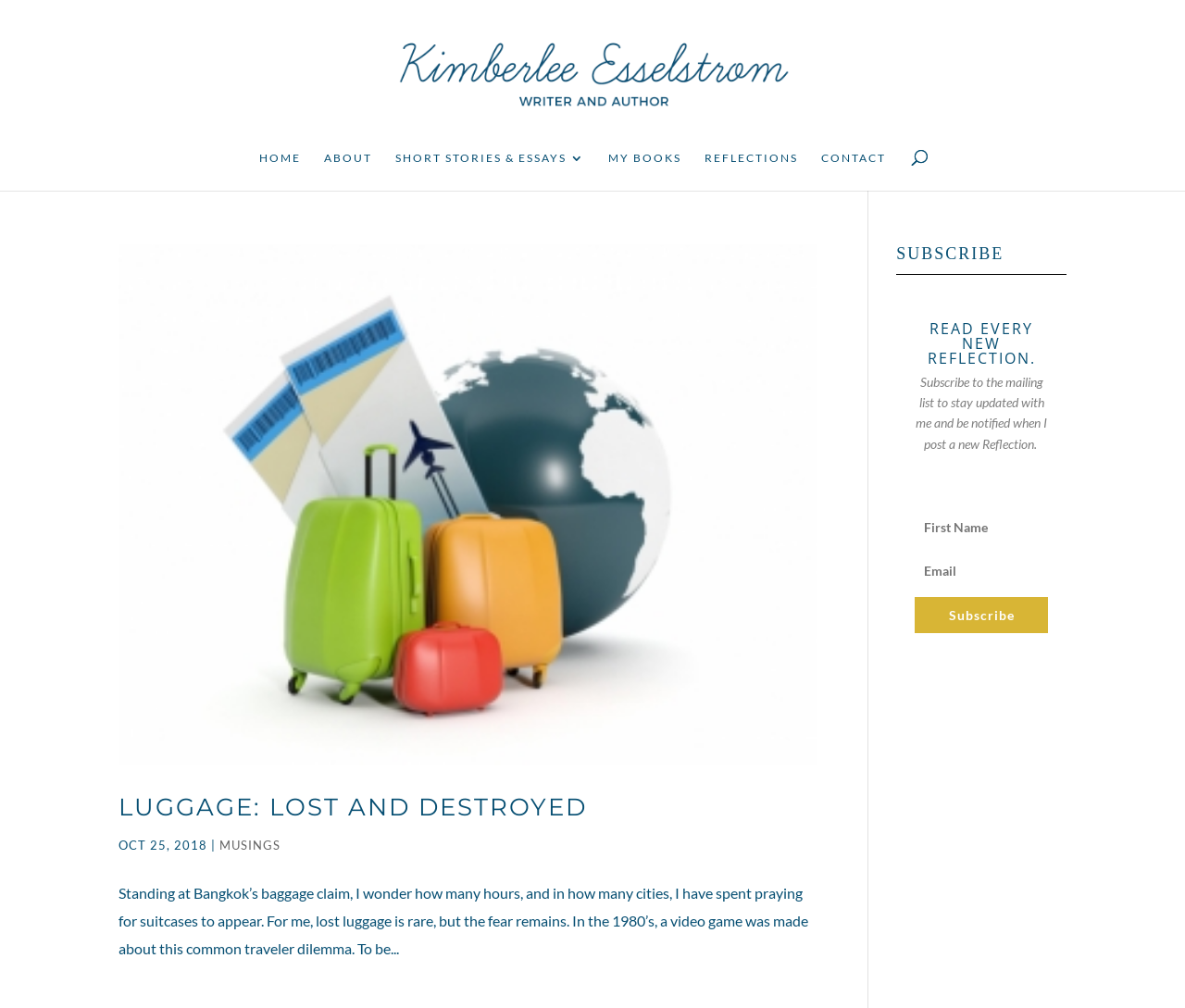What is the author's name?
Relying on the image, give a concise answer in one word or a brief phrase.

Kimberlee Esselstrom